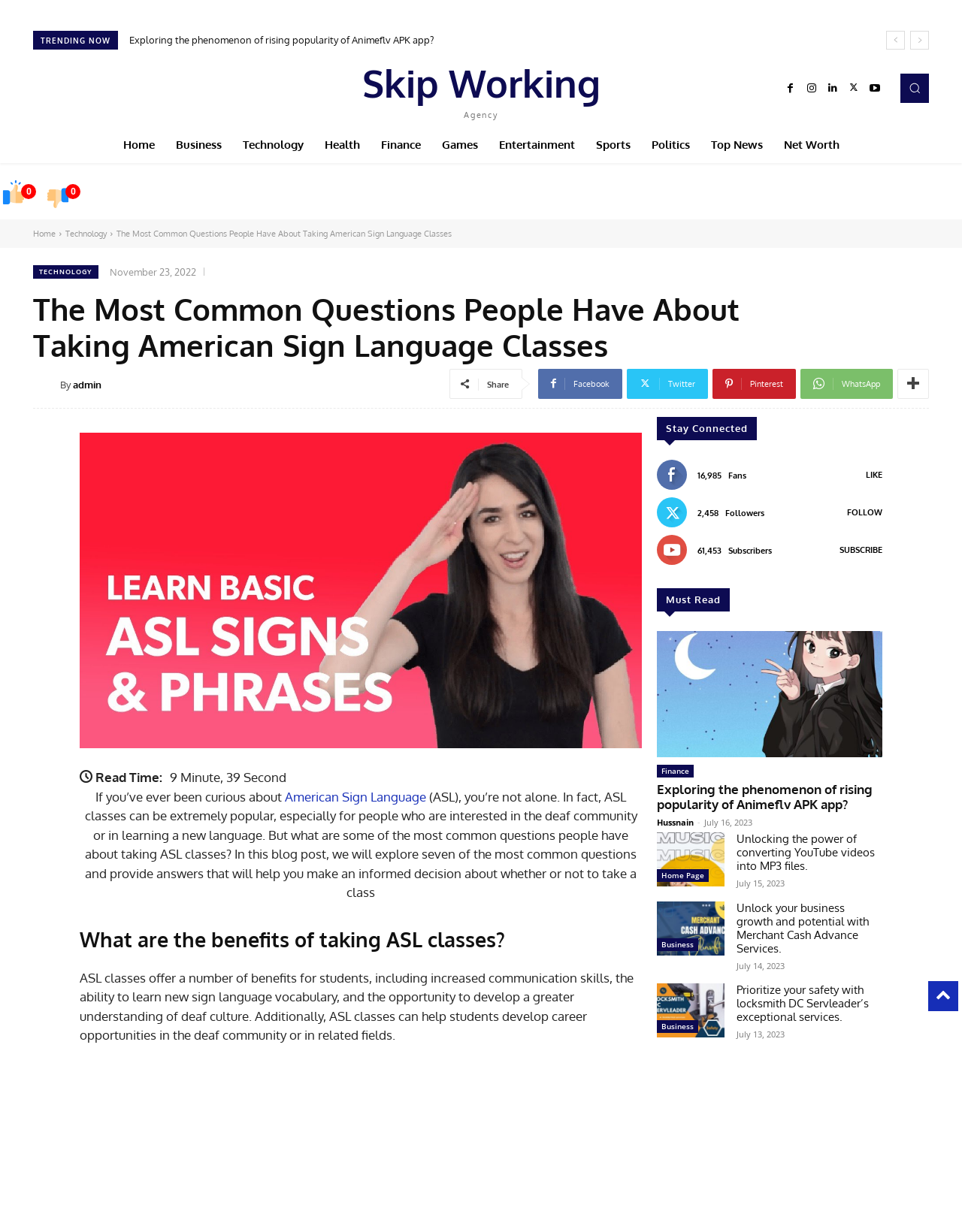Predict the bounding box of the UI element based on the description: "parent_node: By title="admin"". The coordinates should be four float numbers between 0 and 1, formatted as [left, top, right, bottom].

[0.034, 0.303, 0.062, 0.321]